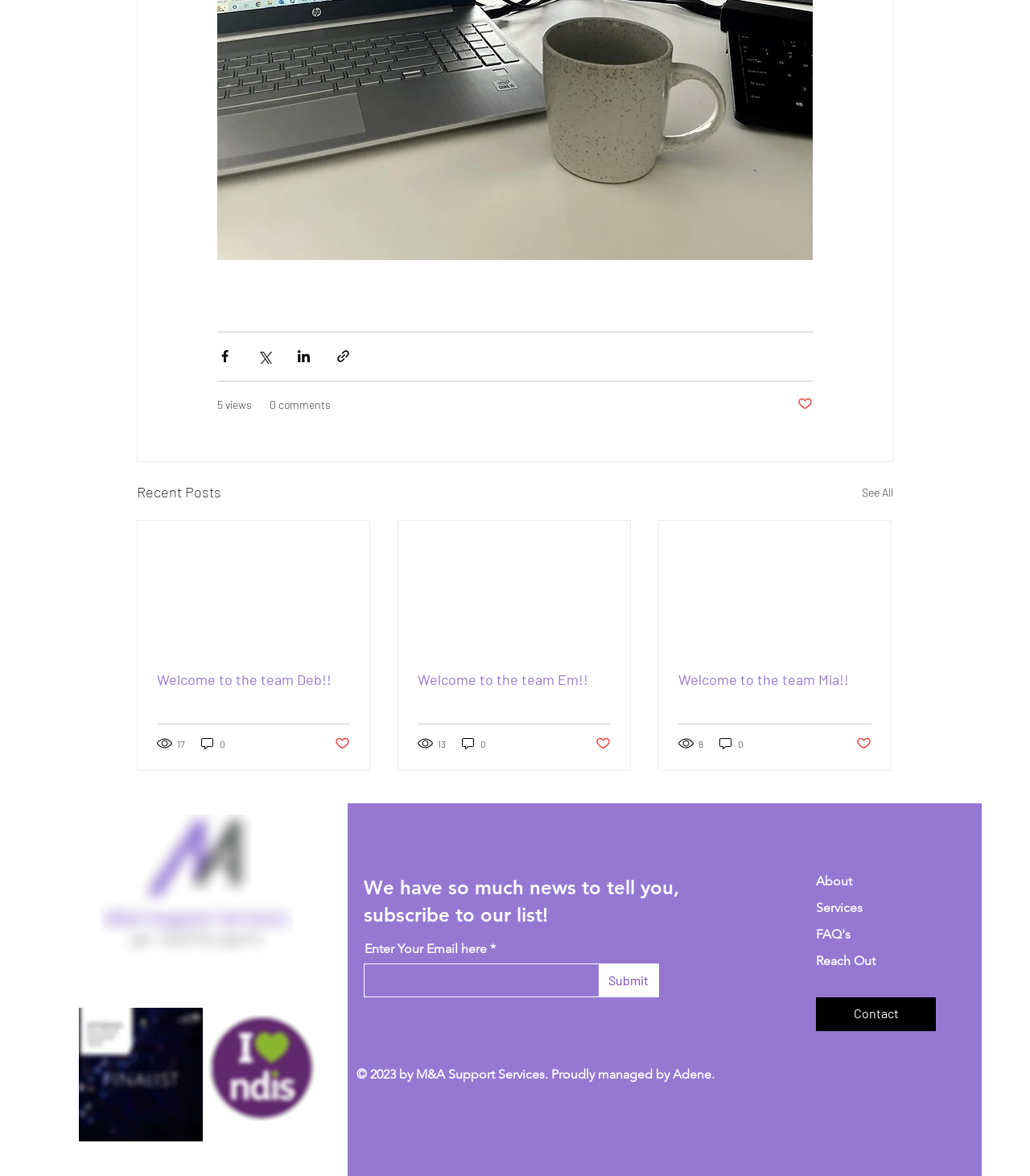Please identify the bounding box coordinates of the element on the webpage that should be clicked to follow this instruction: "See all recent posts". The bounding box coordinates should be given as four float numbers between 0 and 1, formatted as [left, top, right, bottom].

[0.837, 0.408, 0.867, 0.428]